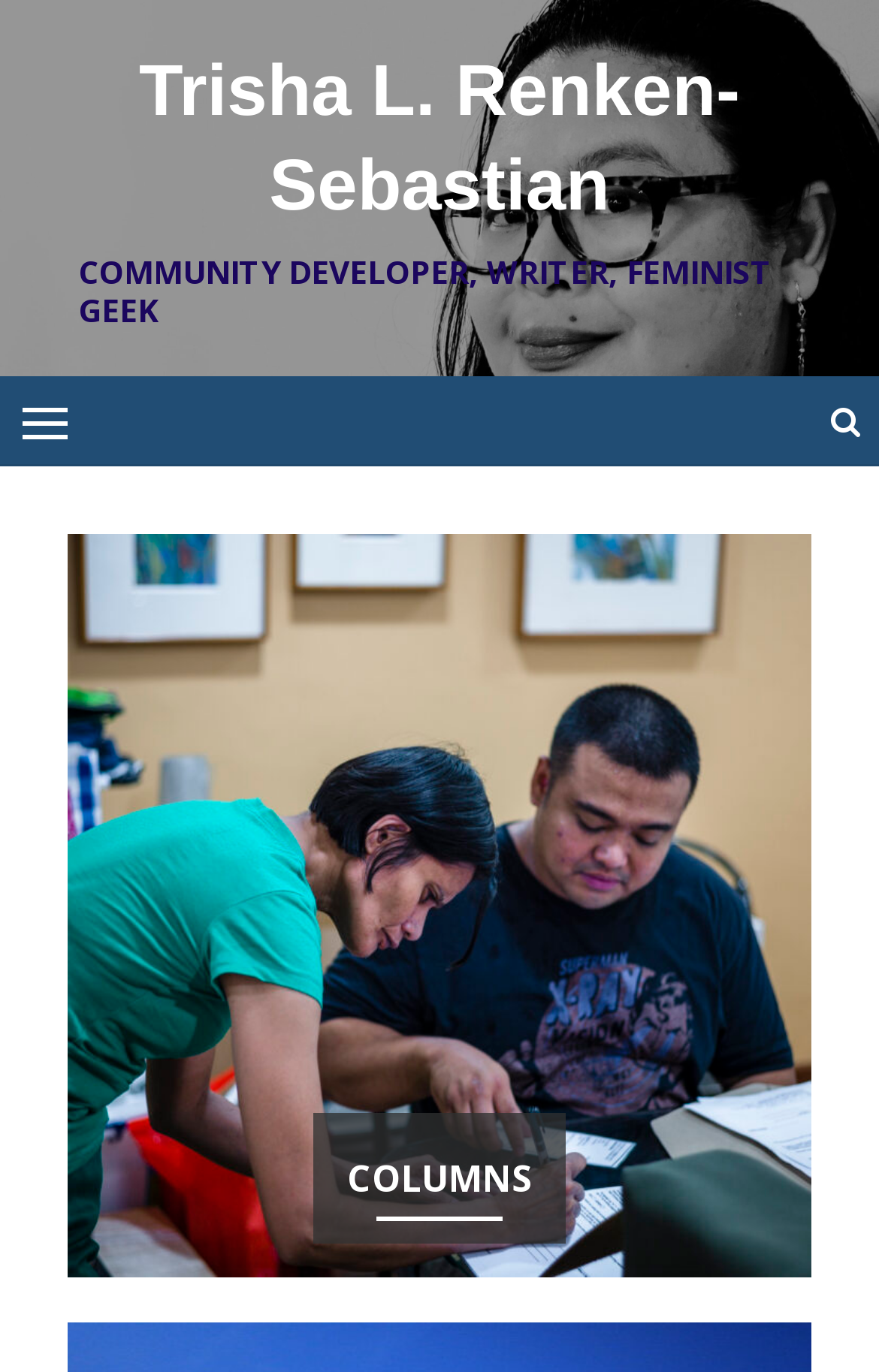Answer this question using a single word or a brief phrase:
What is the man in the image doing?

Pointing